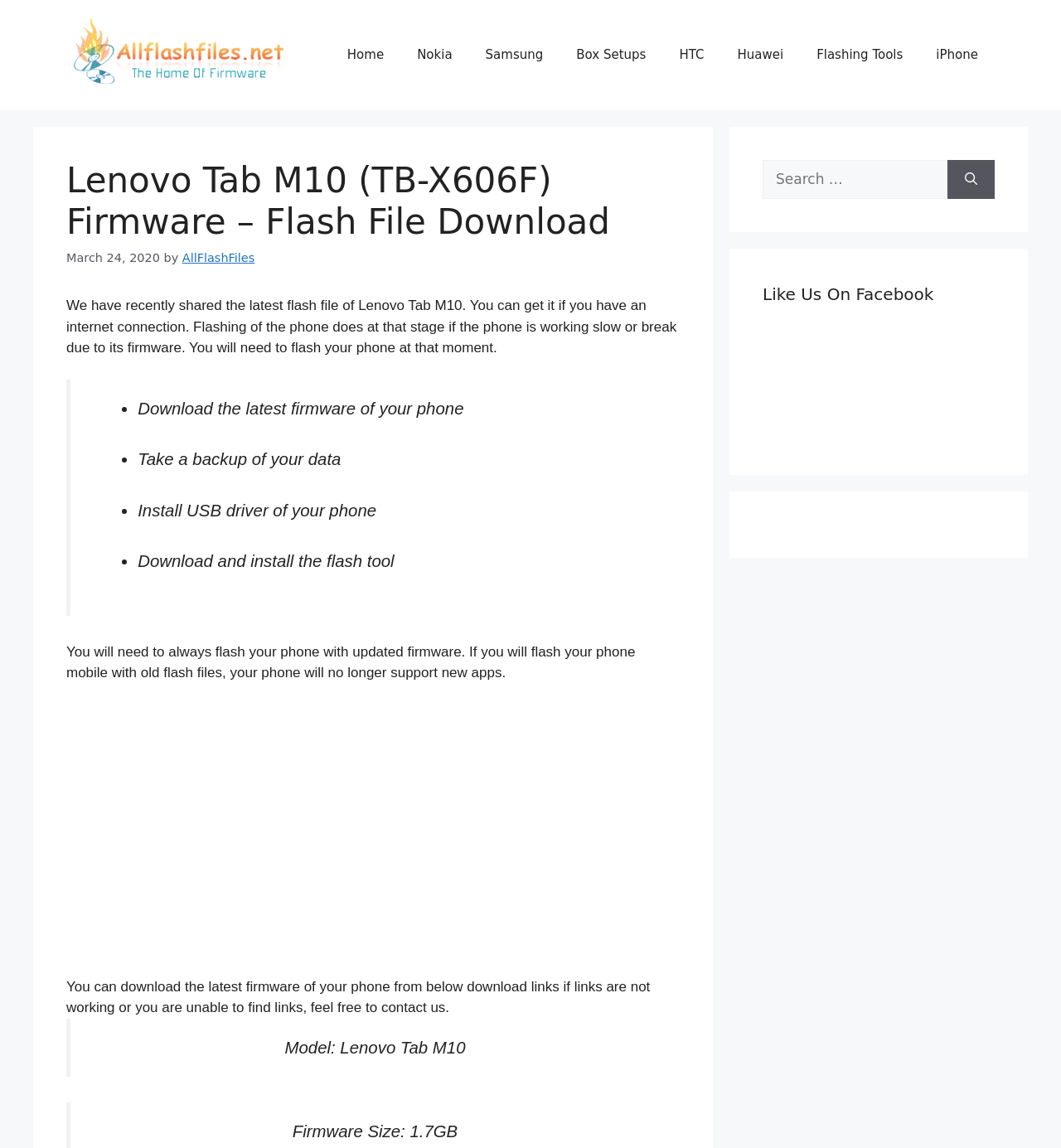What is the size of the firmware?
Refer to the screenshot and answer in one word or phrase.

1.7GB